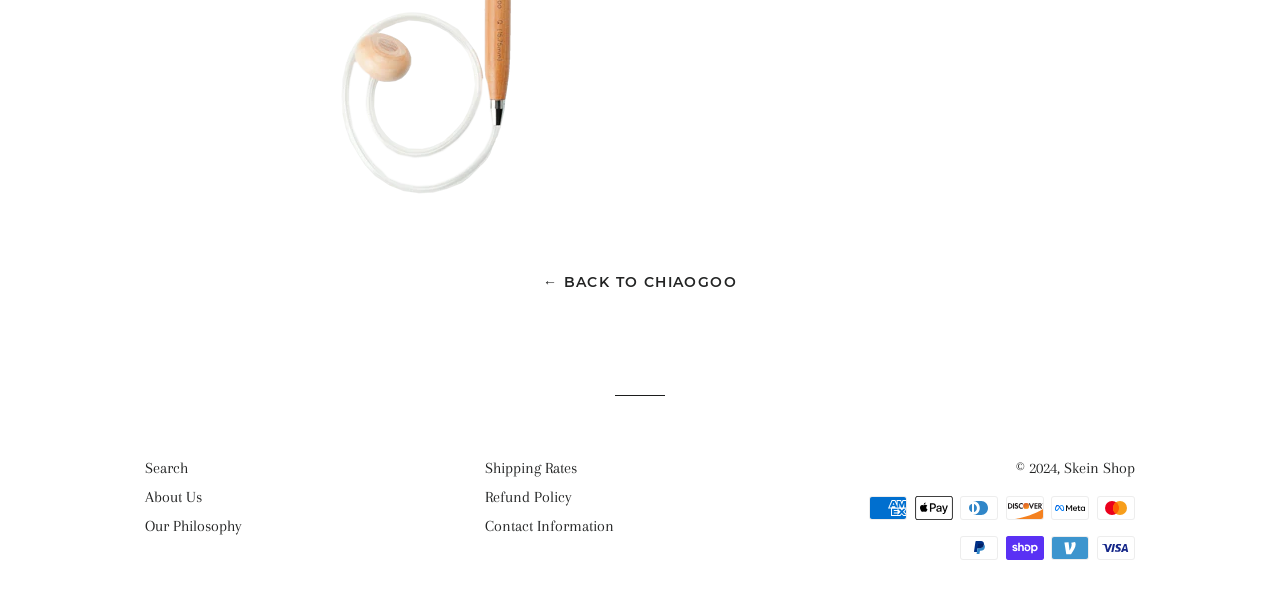Can you provide the bounding box coordinates for the element that should be clicked to implement the instruction: "Click on 'Can tofu be eaten uncooked?'"?

None